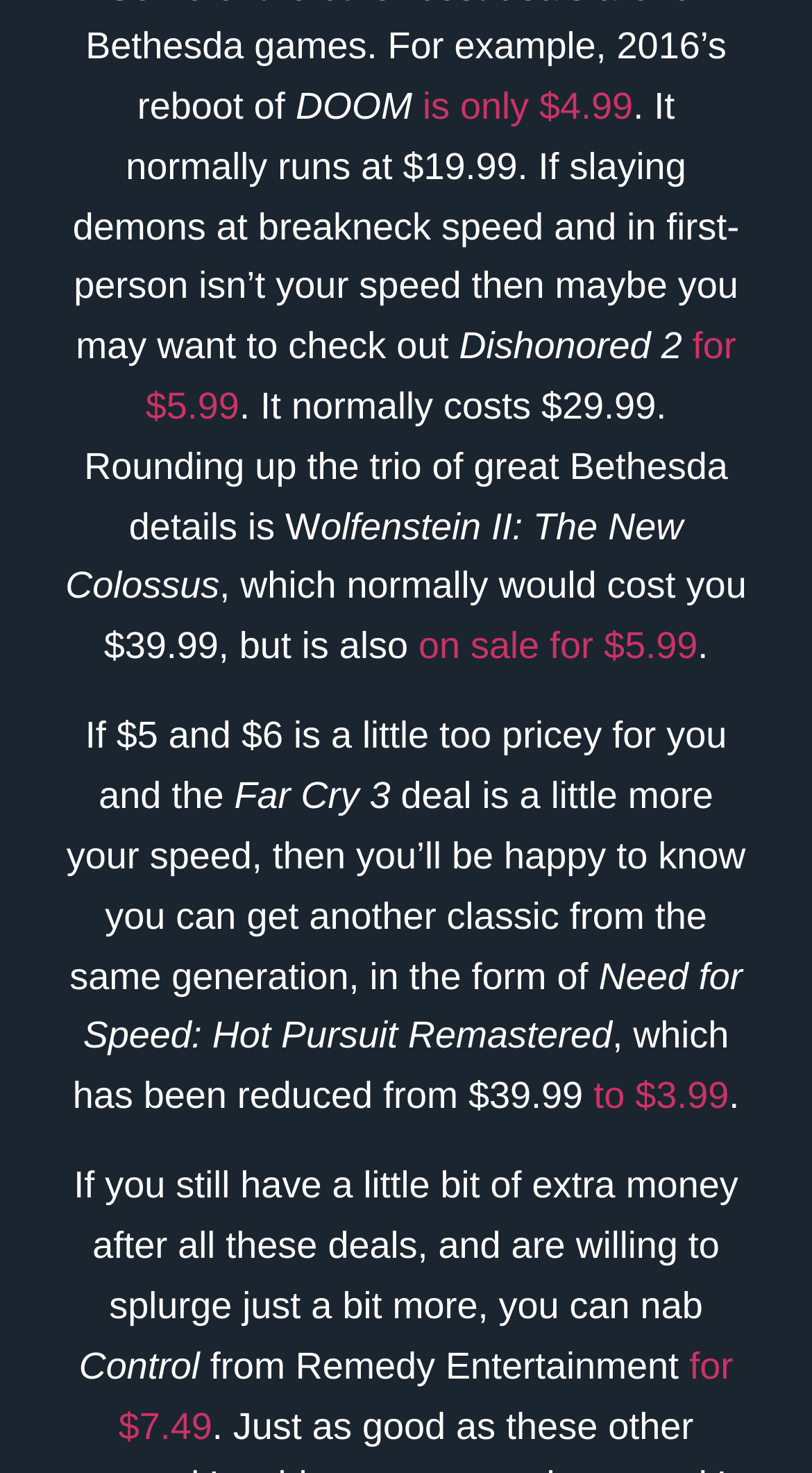What is the price of Control from Remedy Entertainment?
Answer the question with just one word or phrase using the image.

$7.49